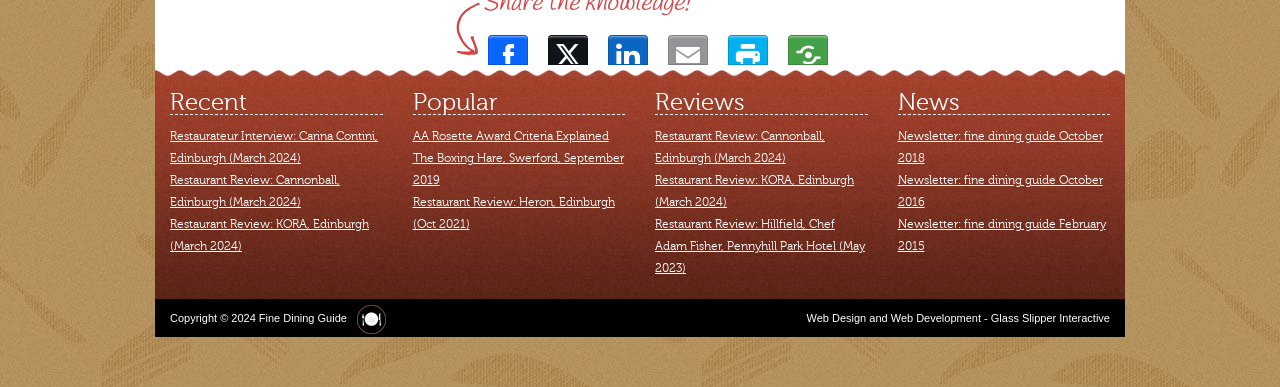What is the name of the company that developed the webpage?
Based on the visual, give a brief answer using one word or a short phrase.

Glass Slipper Interactive